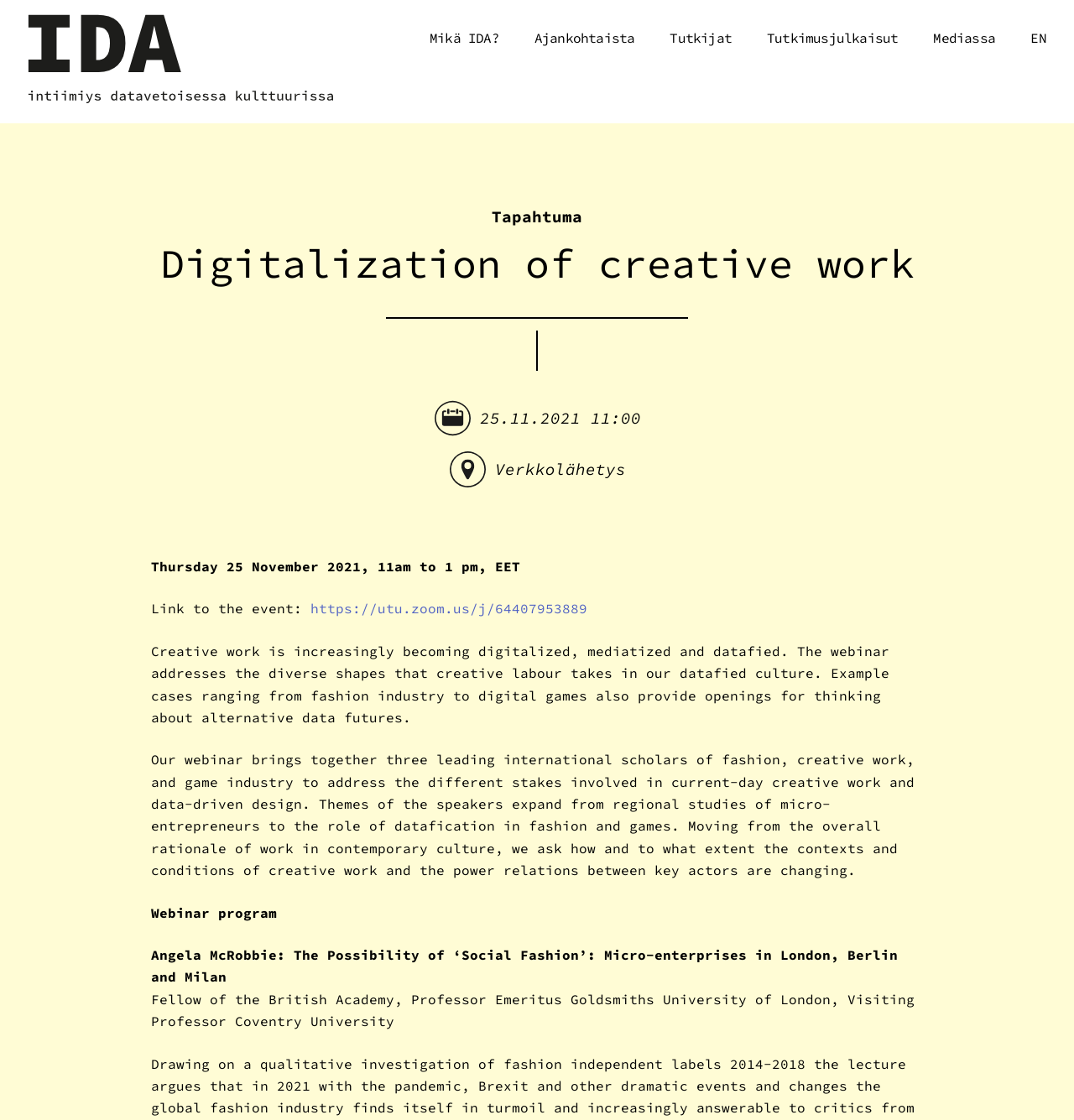What is the time of the webinar?
Provide a detailed answer to the question, using the image to inform your response.

The time of the webinar can be found in the static text 'Thursday 25 November 2021, 11am to 1 pm, EET'.